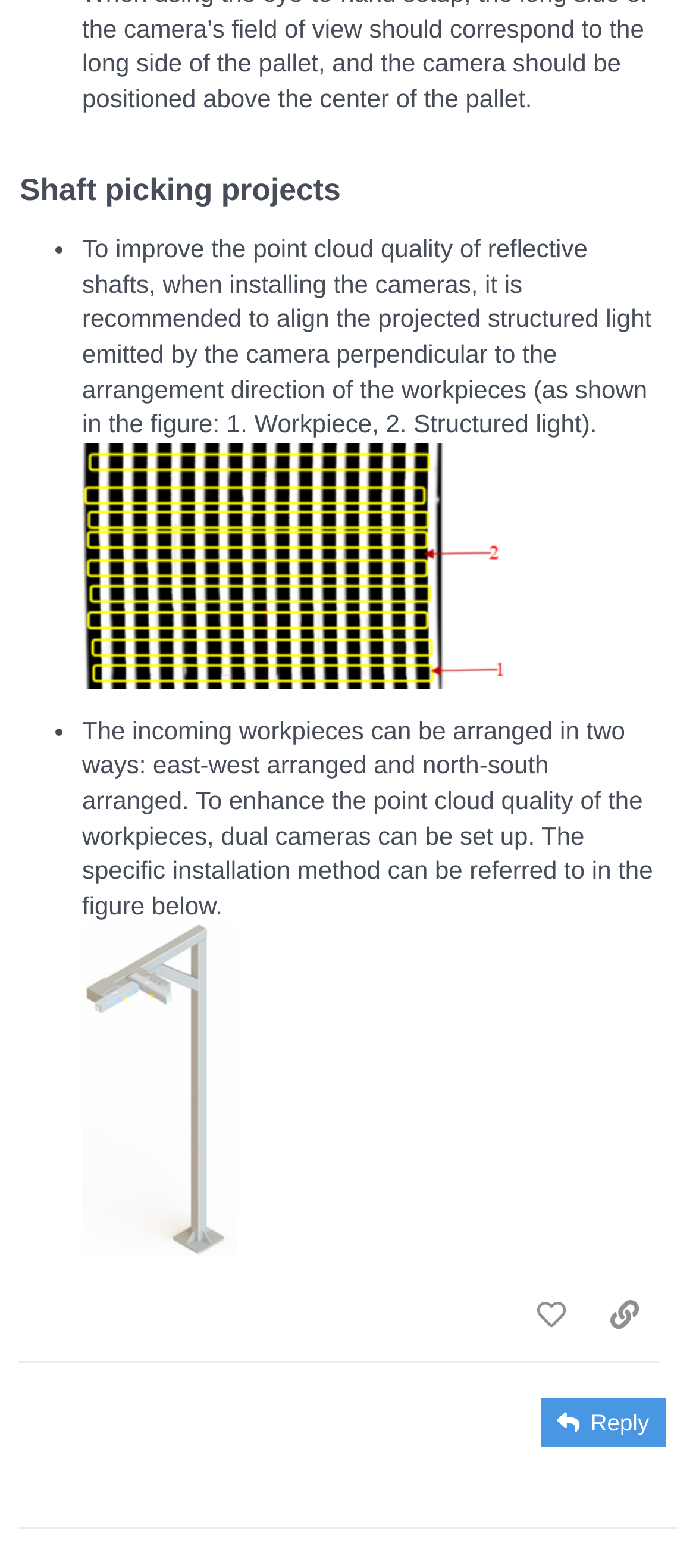From the webpage screenshot, identify the region described by Reply. Provide the bounding box coordinates as (top-left x, top-left y, bottom-right x, bottom-right y), with each value being a floating point number between 0 and 1.

[0.777, 0.891, 0.957, 0.922]